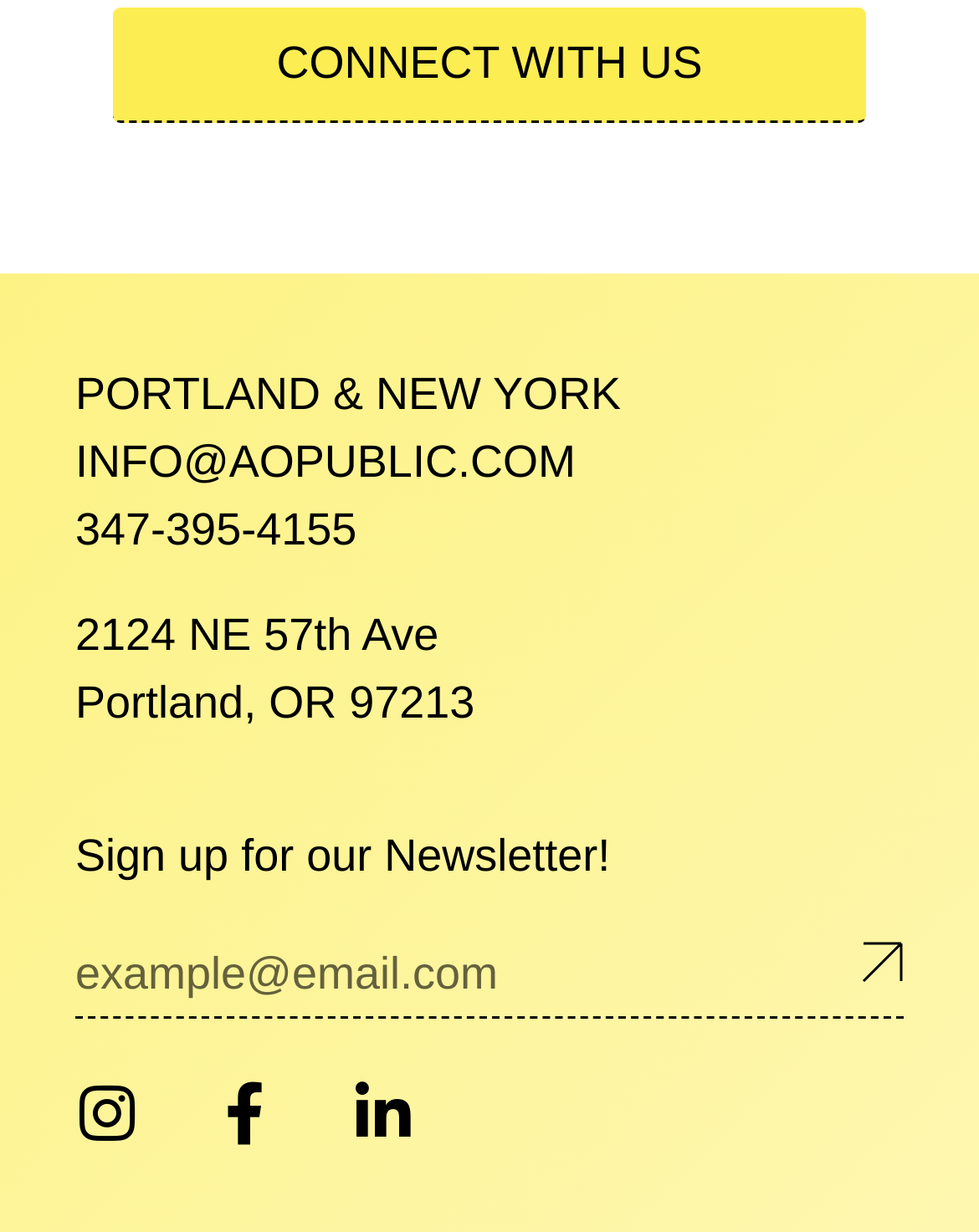Answer the question with a single word or phrase: 
What is the purpose of the textbox at the bottom of the webpage?

To sign up for the newsletter